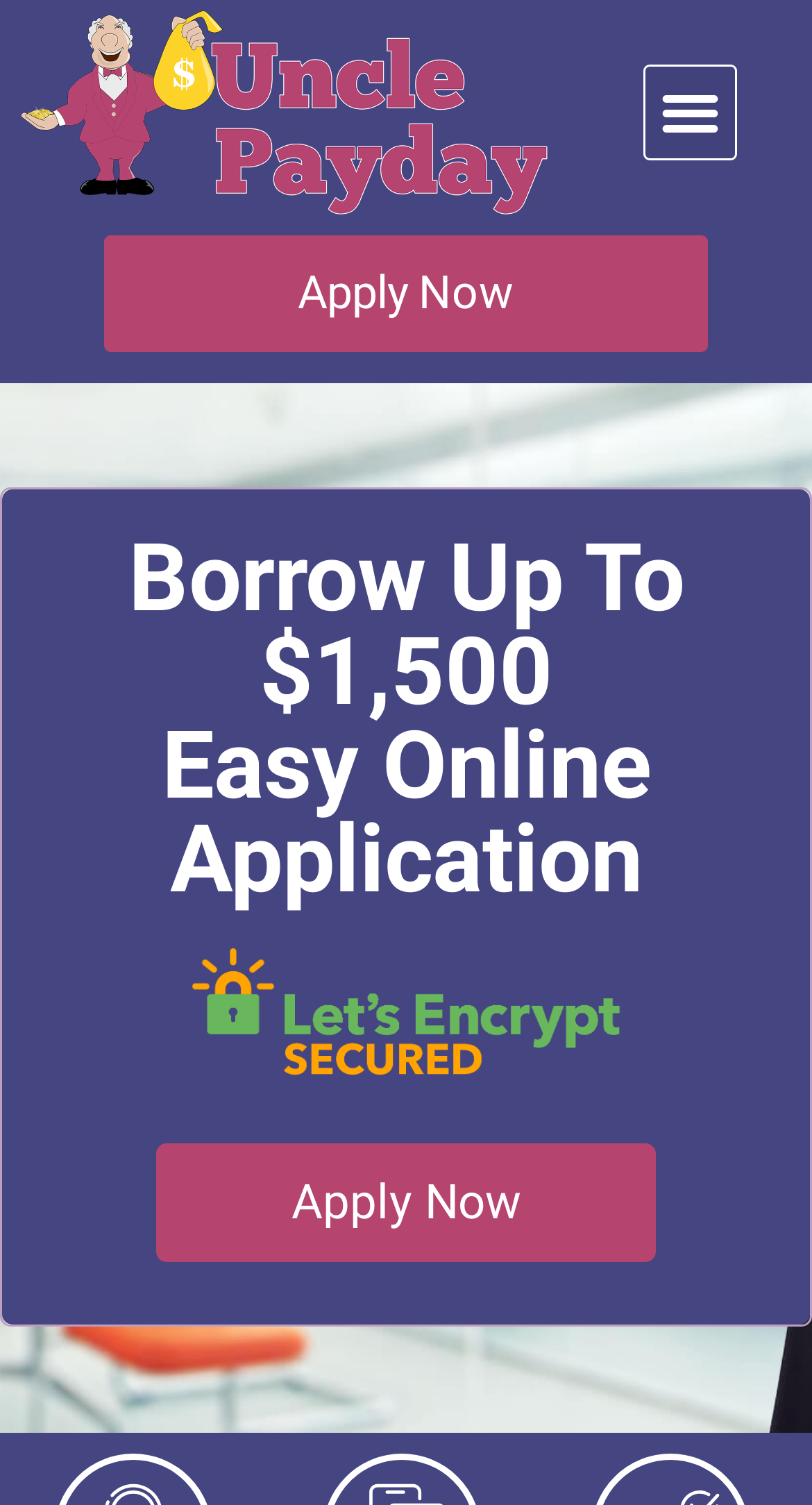Answer the question using only one word or a concise phrase: How many 'Apply Now' buttons are there?

2